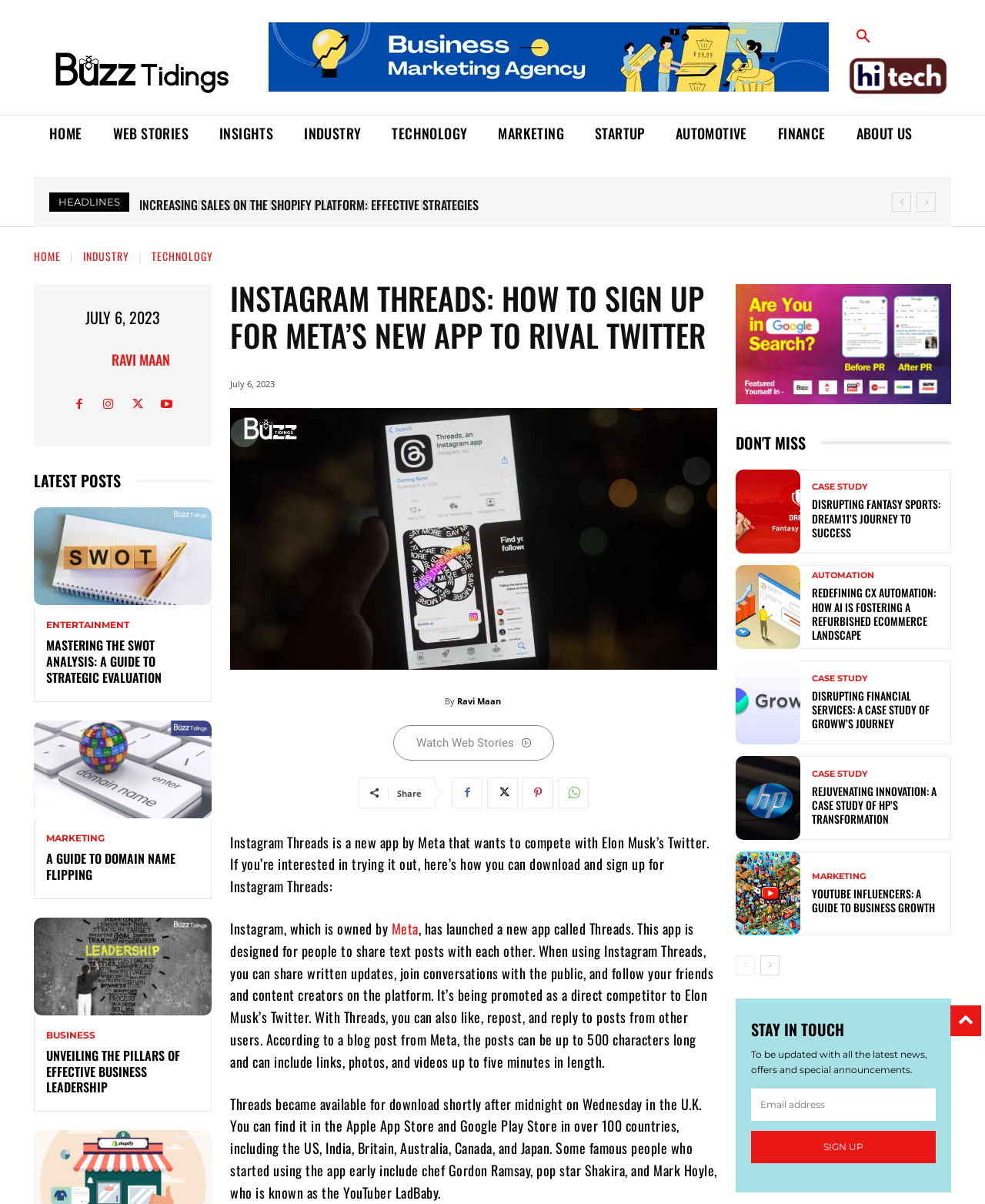Calculate the bounding box coordinates of the UI element given the description: "Watch Web Stories".

[0.395, 0.602, 0.567, 0.631]